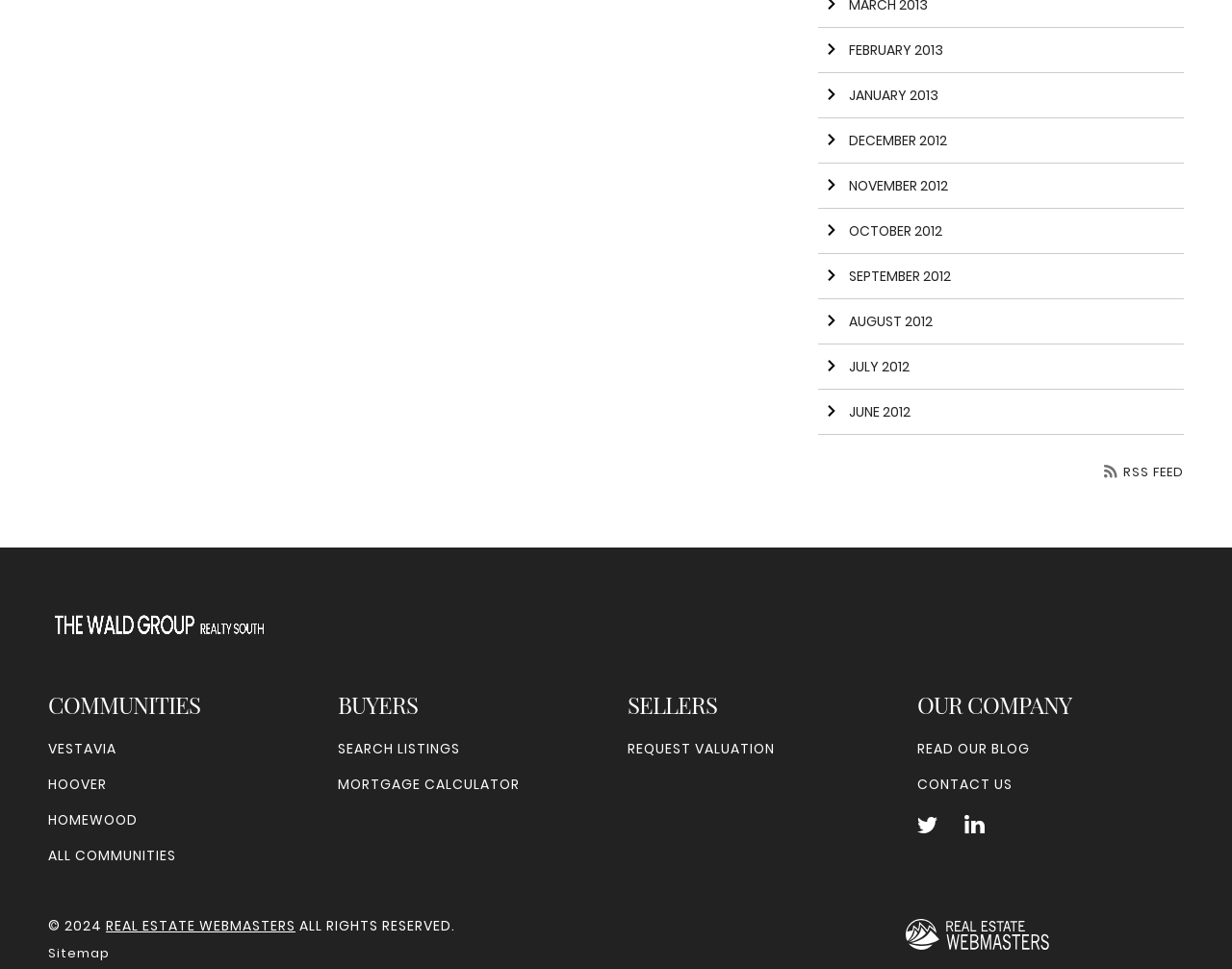Please specify the bounding box coordinates of the region to click in order to perform the following instruction: "Learn about mission, vision, and values".

None